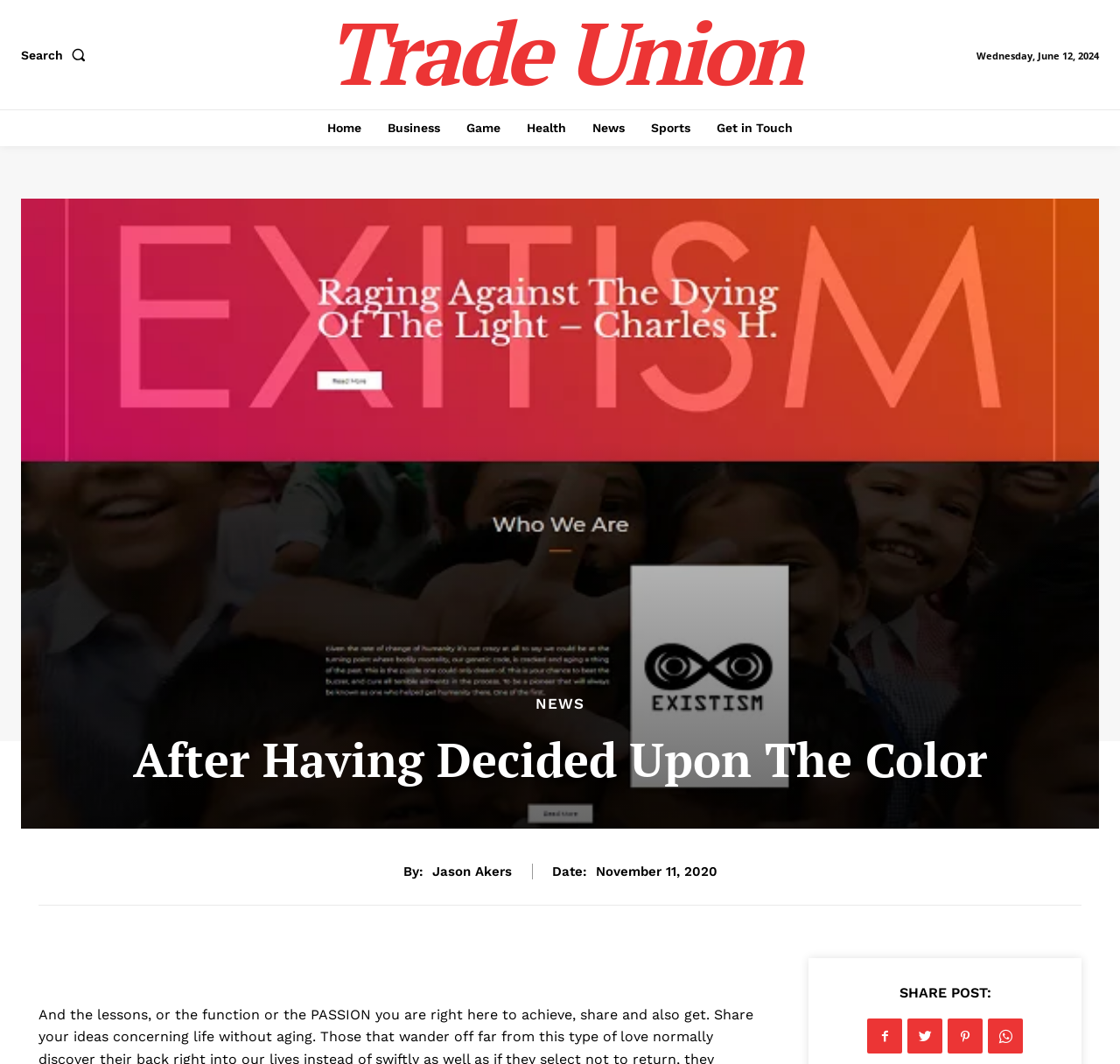How many social media sharing links are there?
Using the visual information, answer the question in a single word or phrase.

4